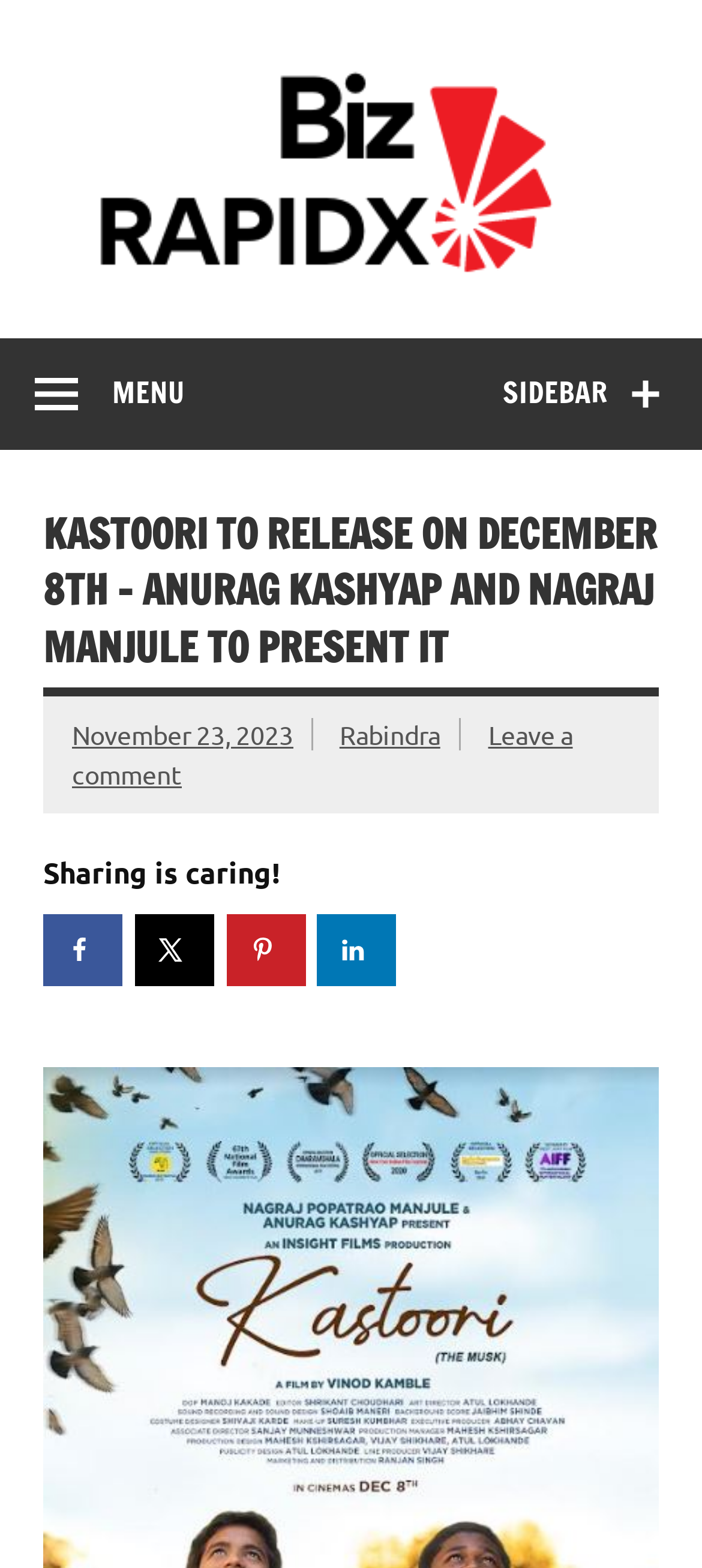Examine the image carefully and respond to the question with a detailed answer: 
What is the tagline of the website Biz RapidX?

The static text 'Business News In Fast' is present below the logo of Biz RapidX, suggesting that it is the tagline of the website.